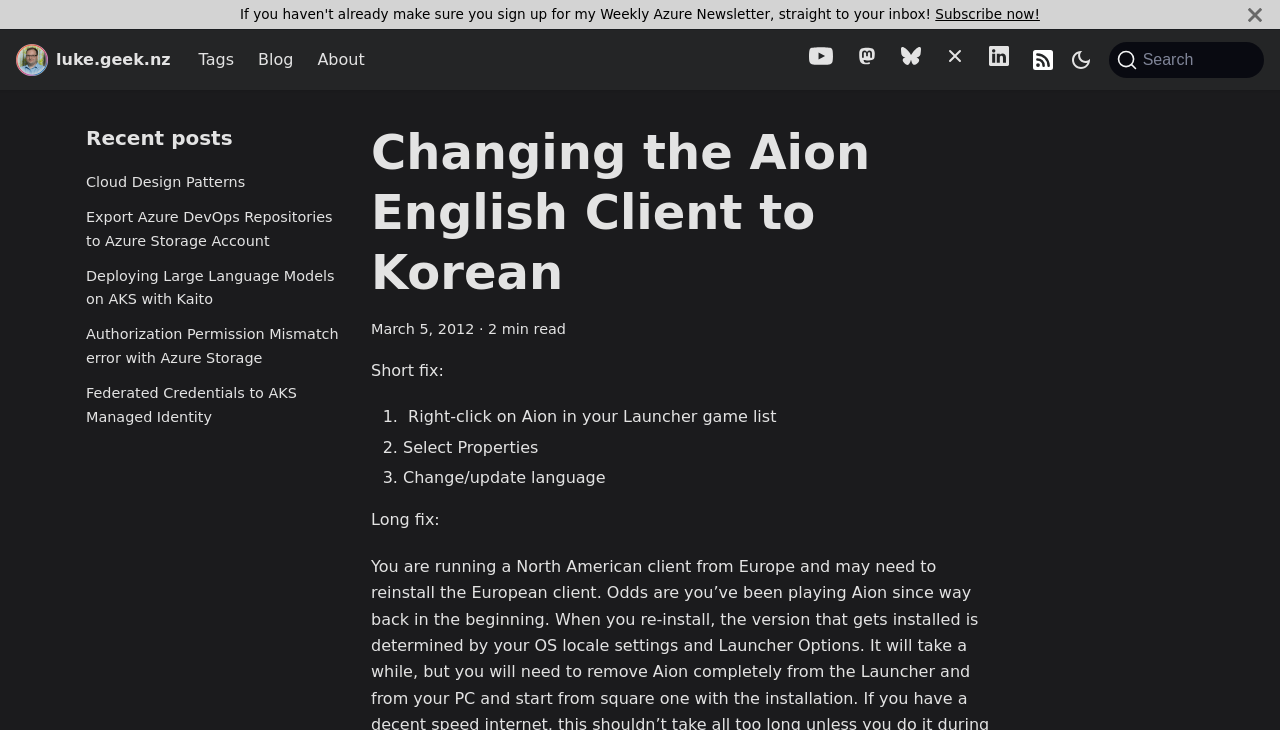Bounding box coordinates should be provided in the format (top-left x, top-left y, bottom-right x, bottom-right y) with all values between 0 and 1. Identify the bounding box for this UI element: Blog

[0.192, 0.059, 0.239, 0.106]